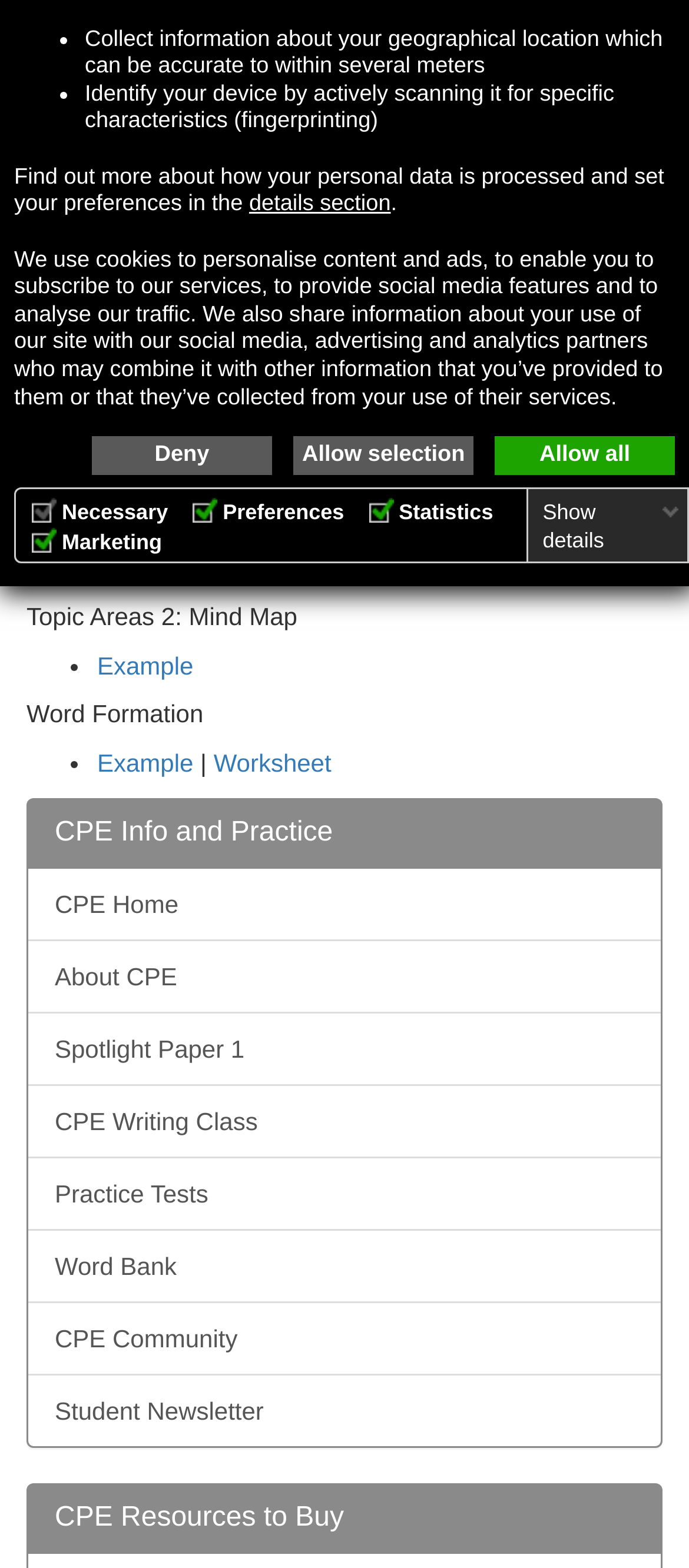Identify the bounding box of the HTML element described as: "Deny".

[0.133, 0.278, 0.395, 0.303]